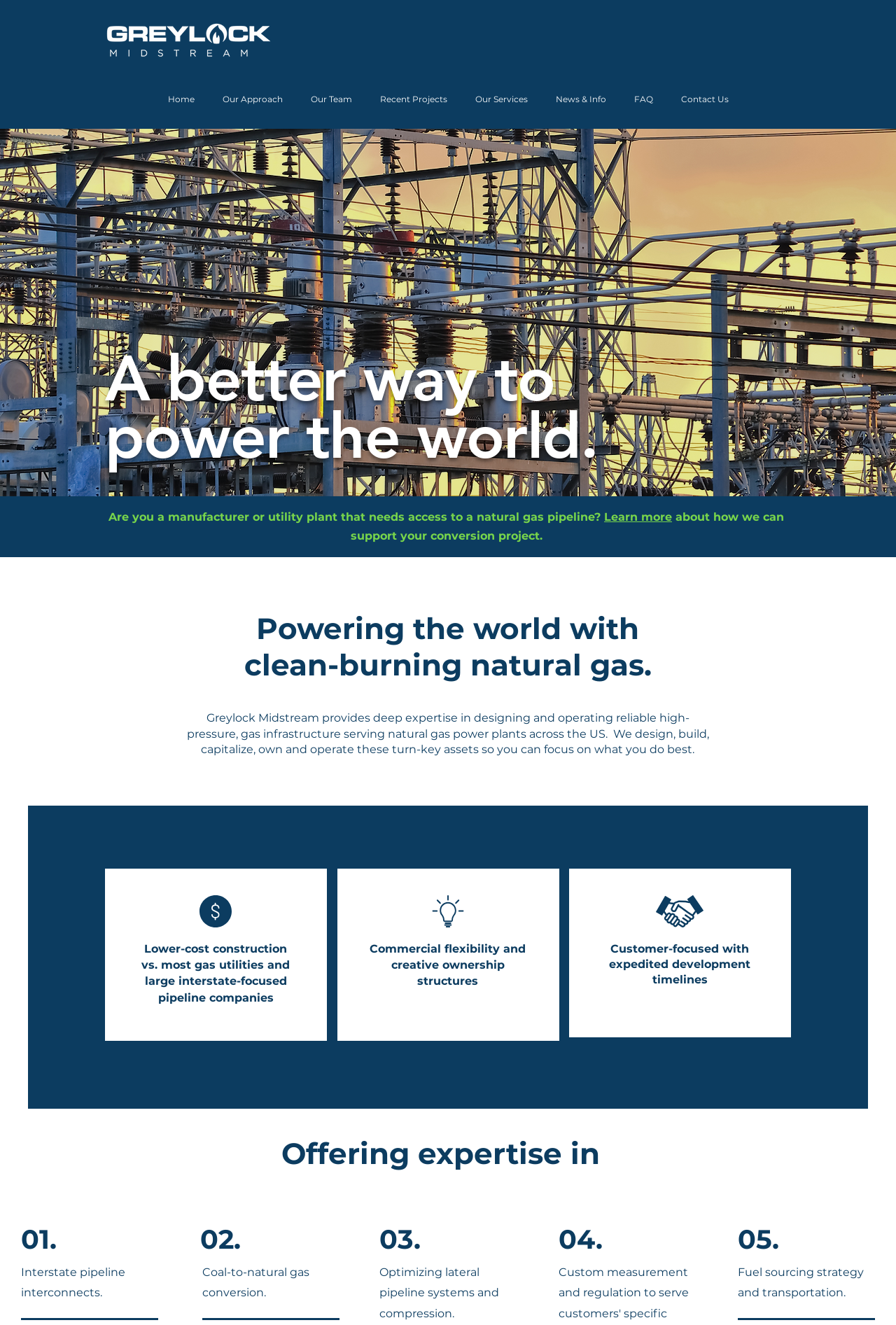Identify the bounding box coordinates of the element that should be clicked to fulfill this task: "Click the Learn more link". The coordinates should be provided as four float numbers between 0 and 1, i.e., [left, top, right, bottom].

[0.674, 0.385, 0.75, 0.395]